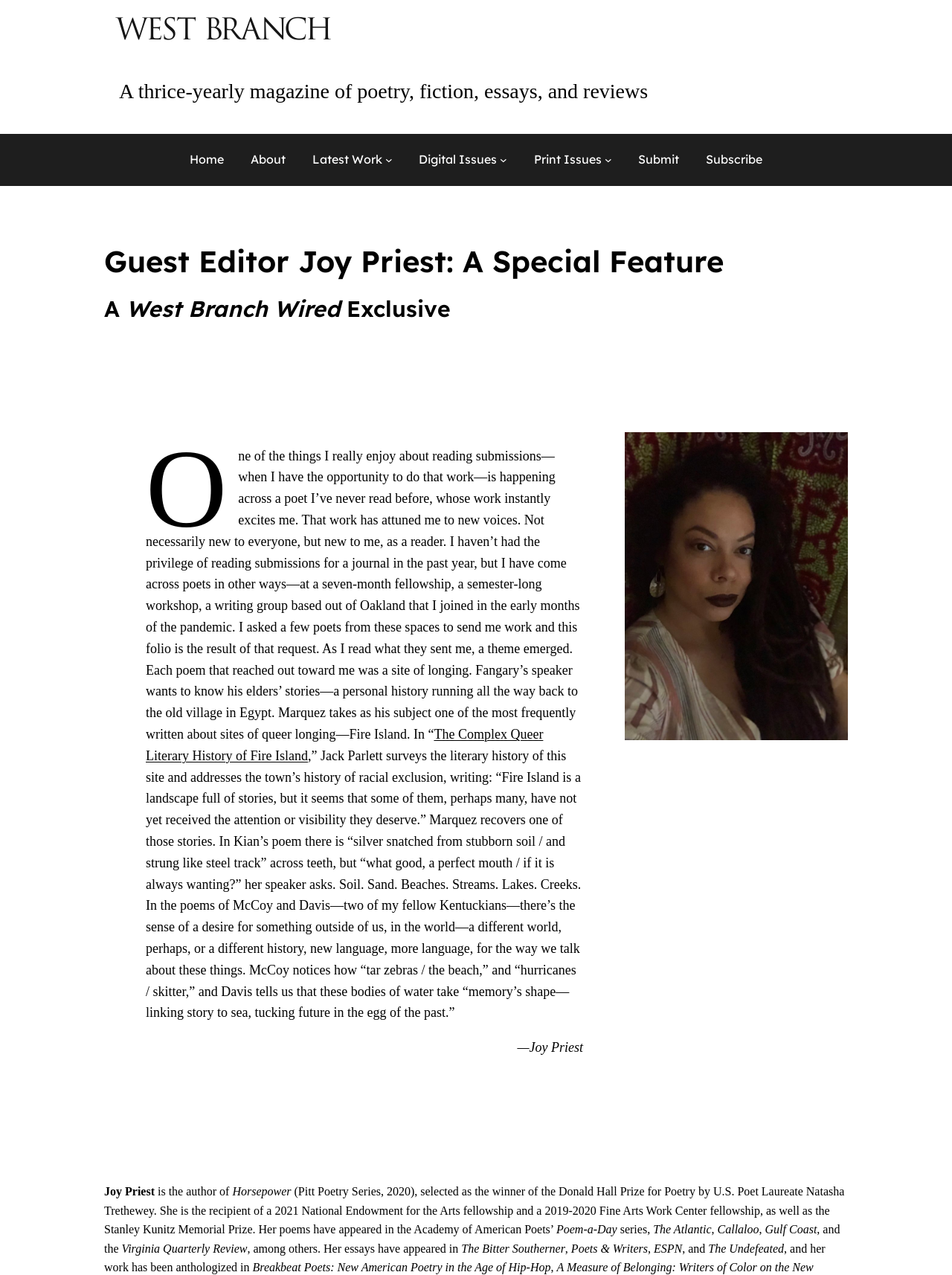Provide the bounding box coordinates for the area that should be clicked to complete the instruction: "Click on the 'Home' link".

[0.199, 0.118, 0.235, 0.133]